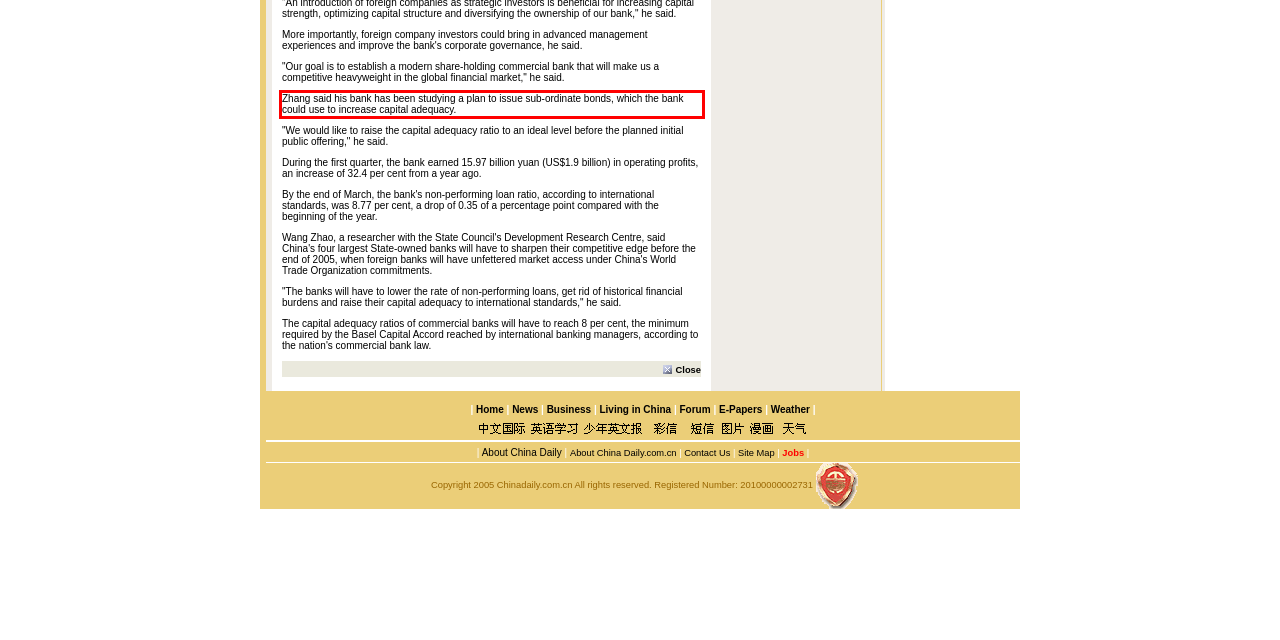Examine the webpage screenshot, find the red bounding box, and extract the text content within this marked area.

Zhang said his bank has been studying a plan to issue sub-ordinate bonds, which the bank could use to increase capital adequacy.